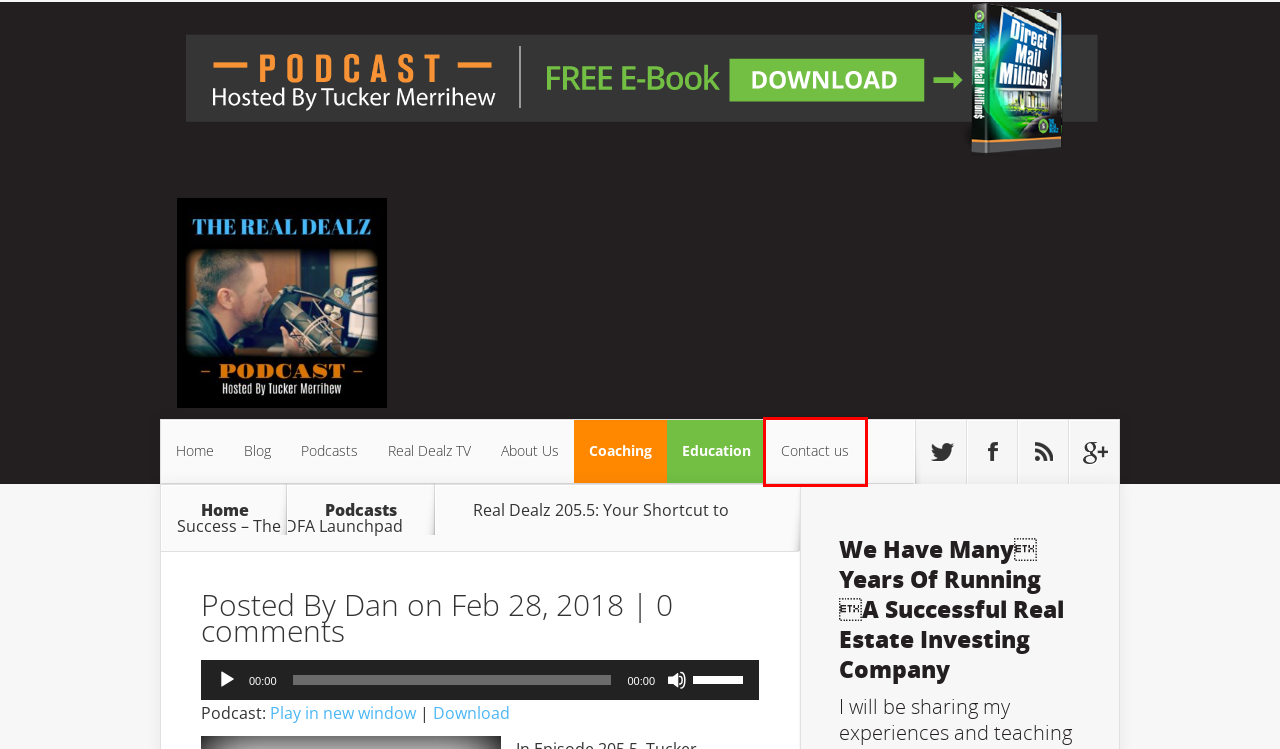Assess the screenshot of a webpage with a red bounding box and determine which webpage description most accurately matches the new page after clicking the element within the red box. Here are the options:
A. Educational Products | The Real Dealz Podcast
B. Real Dealz TV | The Real Dealz Podcast
C. About Us | The Real Dealz Podcast
D. The Real Dealz Podcast |
E. Real Dealz Blog | The Real Dealz Podcast
F. Contact us | The Real Dealz Podcast
G. Dan | The Real Dealz Podcast
H. The Real Dealz Podcast

F